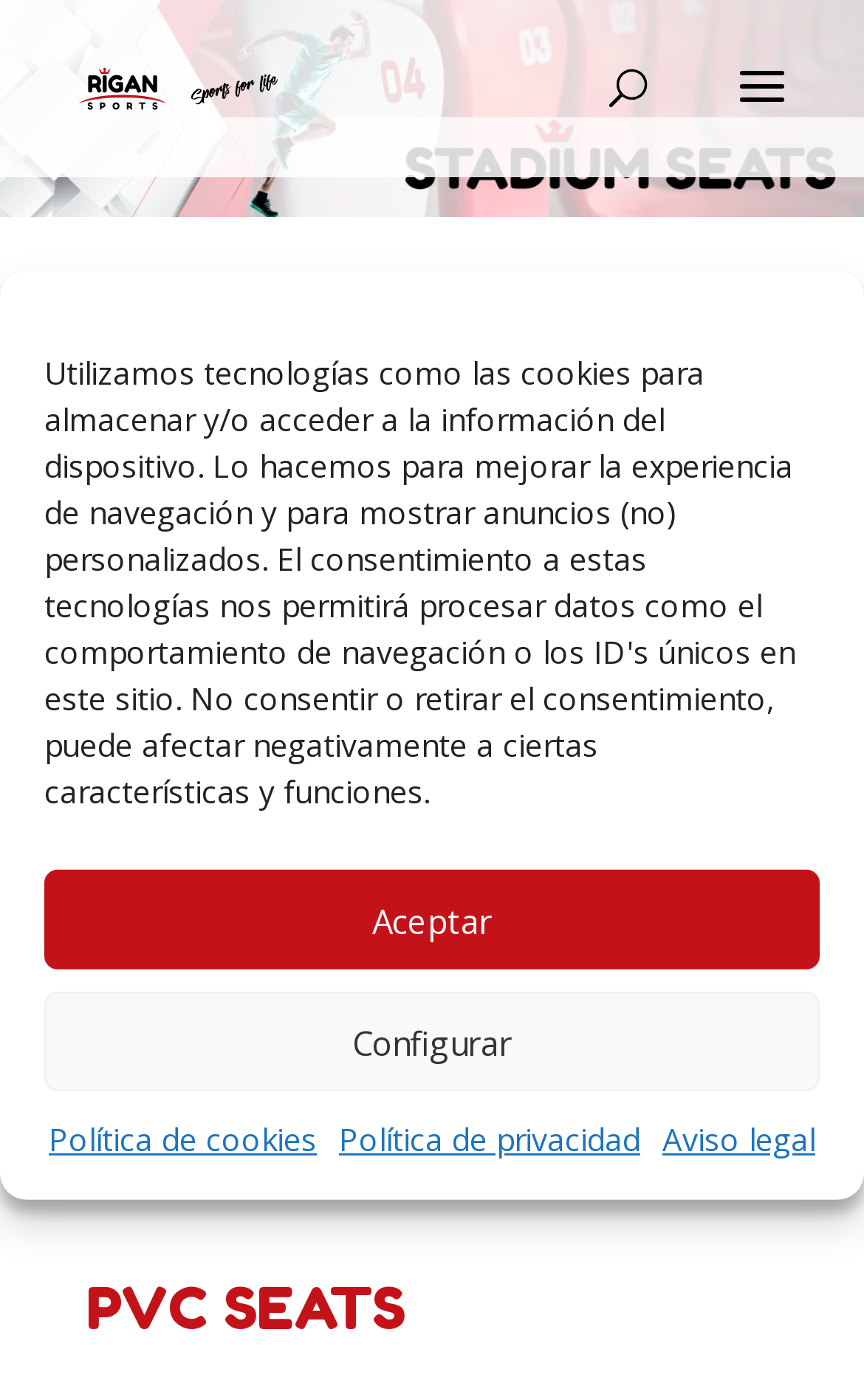Find the bounding box coordinates of the clickable area required to complete the following action: "Search Guild of Archivists".

None